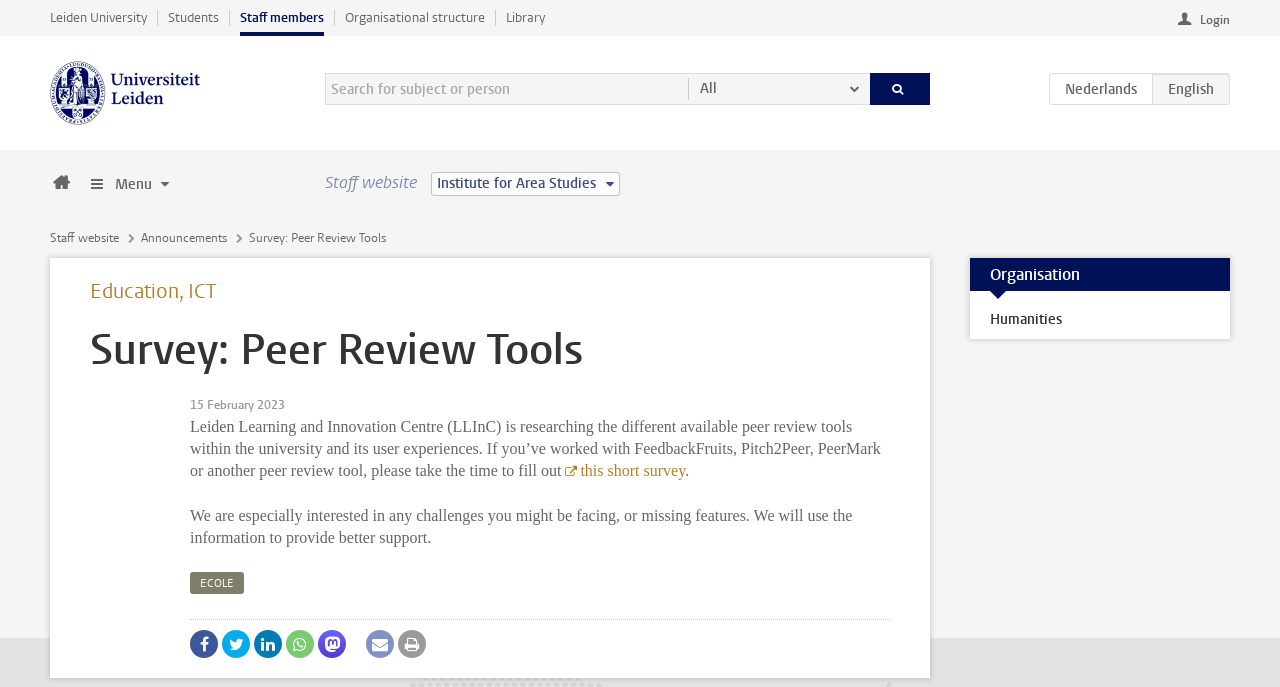What is the name of the university?
Using the image, answer in one word or phrase.

Leiden University